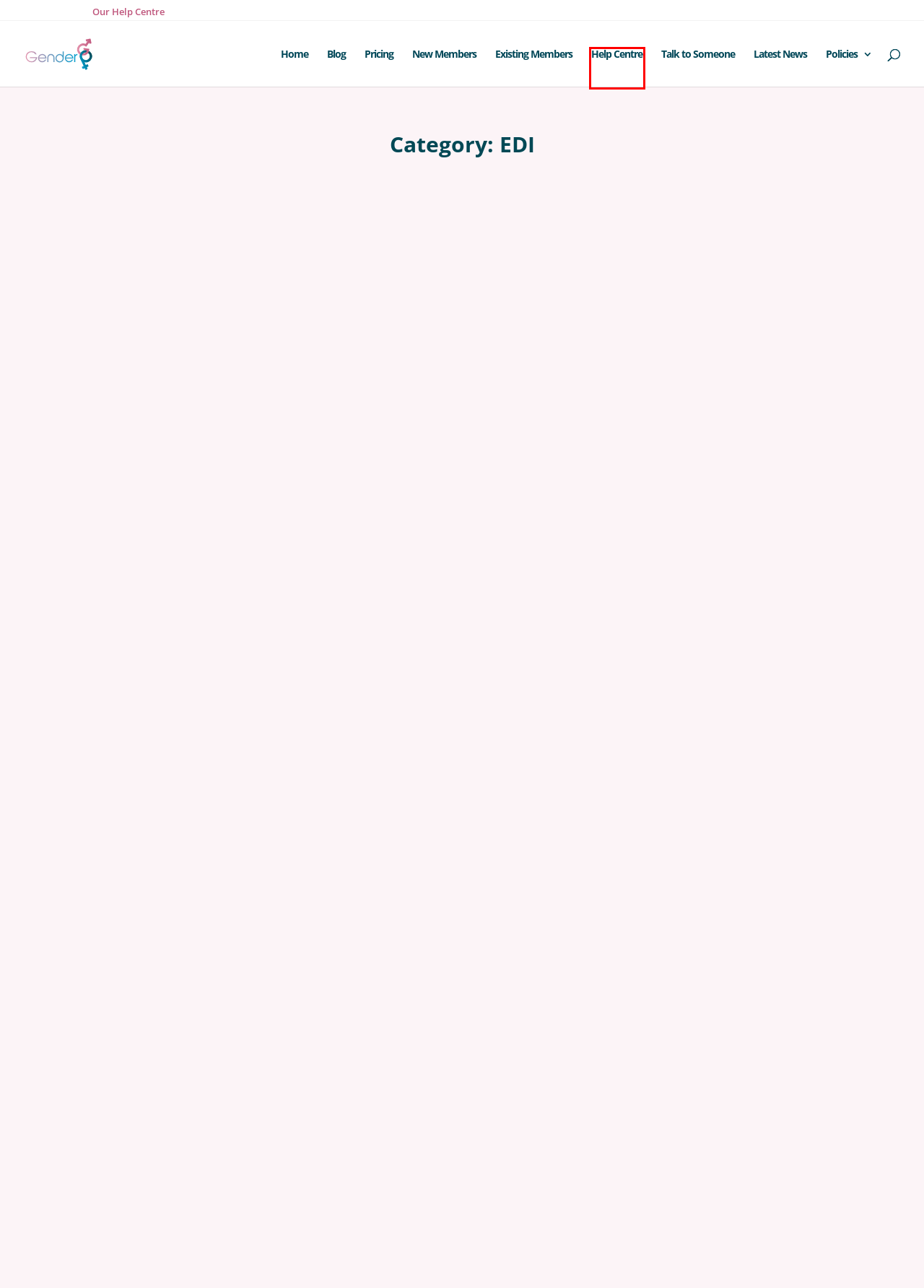You have a screenshot of a webpage where a red bounding box highlights a specific UI element. Identify the description that best matches the resulting webpage after the highlighted element is clicked. The choices are:
A. Help Centre - GenderGP Transgender Services
B. Know your rights as a trans person in the US workplace
C. Accessing Gender-Affirming Care - GenderGP Transgender Services
D. Blog - GenderGP Transgender Services
E. How much does it cost to use our services
F. Latest News - GenderGP Transgender Services
G. Treatment Review - GenderGP Transgender Services
H. GenderGP: Online Transgender Clinic | Worldwide Gender Clinic

A